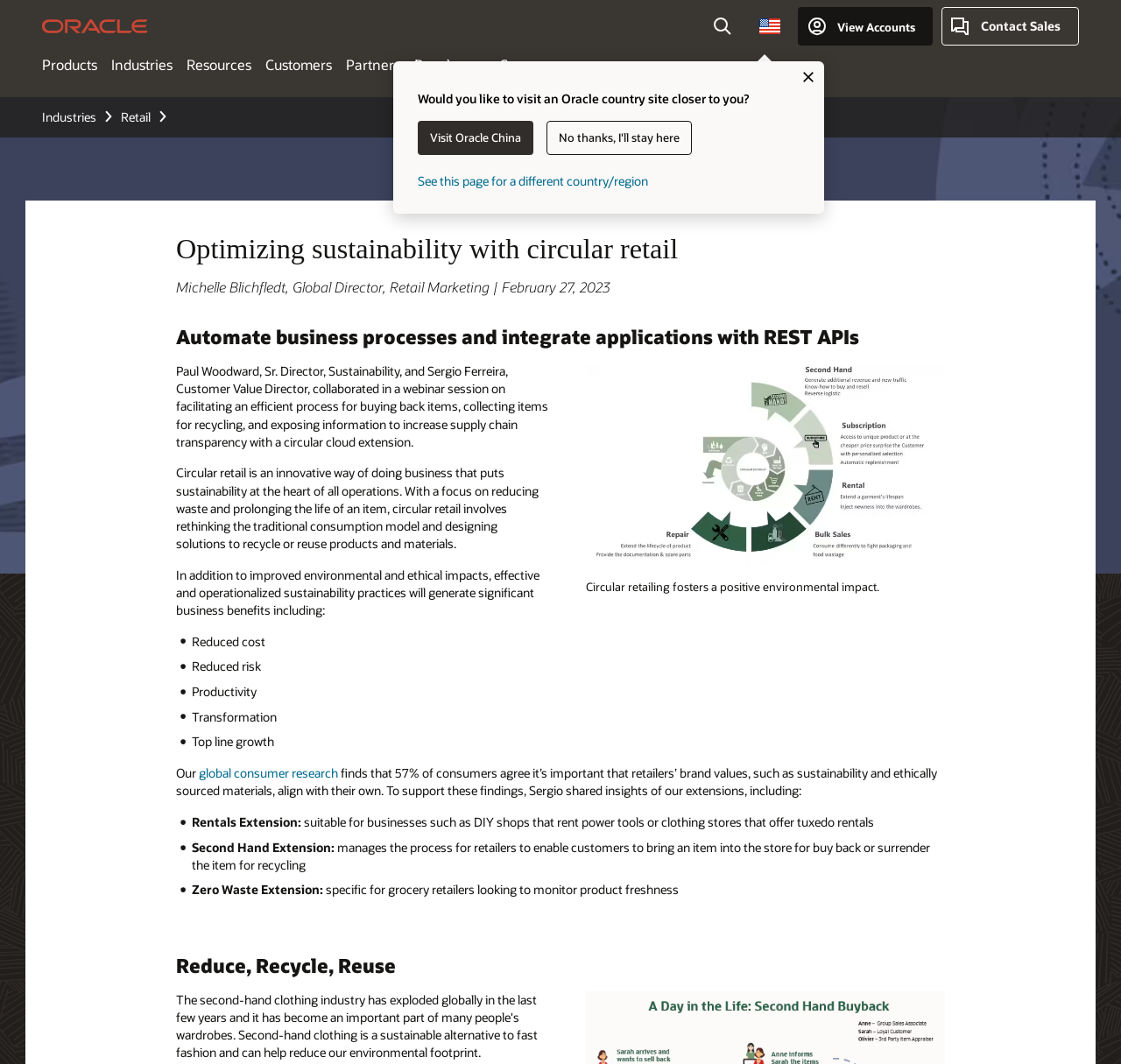Determine the main text heading of the webpage and provide its content.

Optimizing sustainability with circular retail